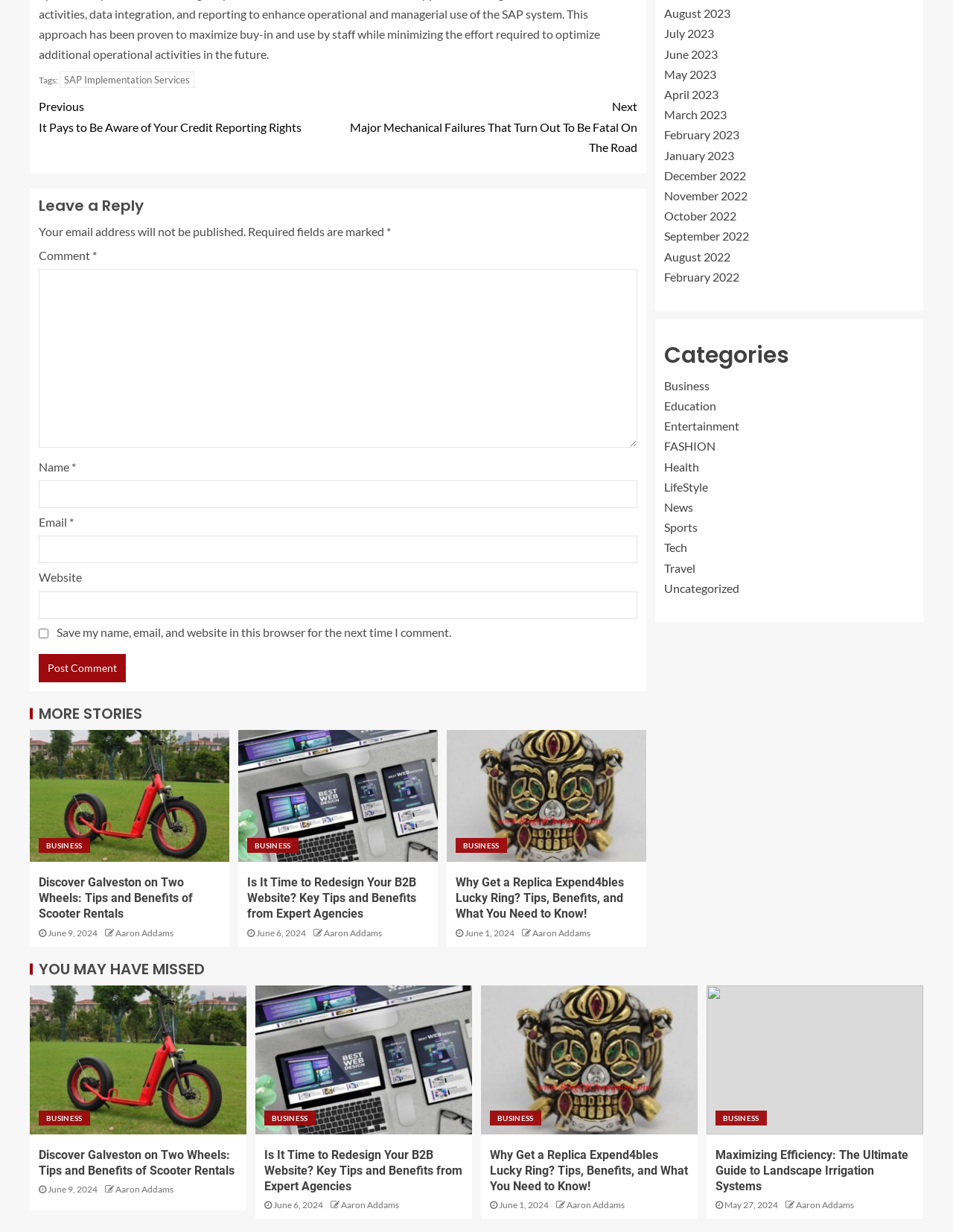Please determine the bounding box coordinates of the element's region to click for the following instruction: "read about Oliver the Himalayan cat".

None